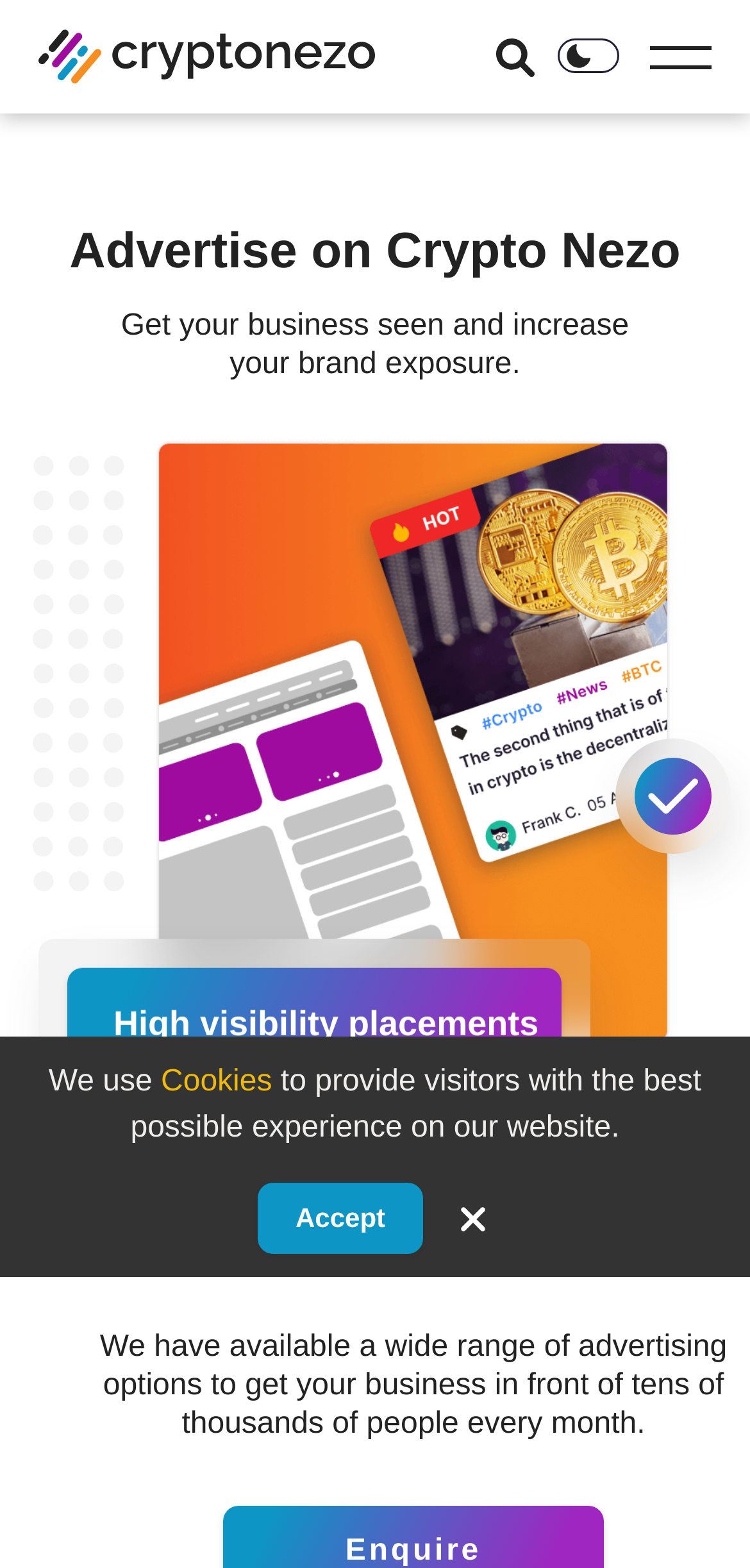How many buttons are there in the top navigation bar?
Please provide a single word or phrase based on the screenshot.

Three